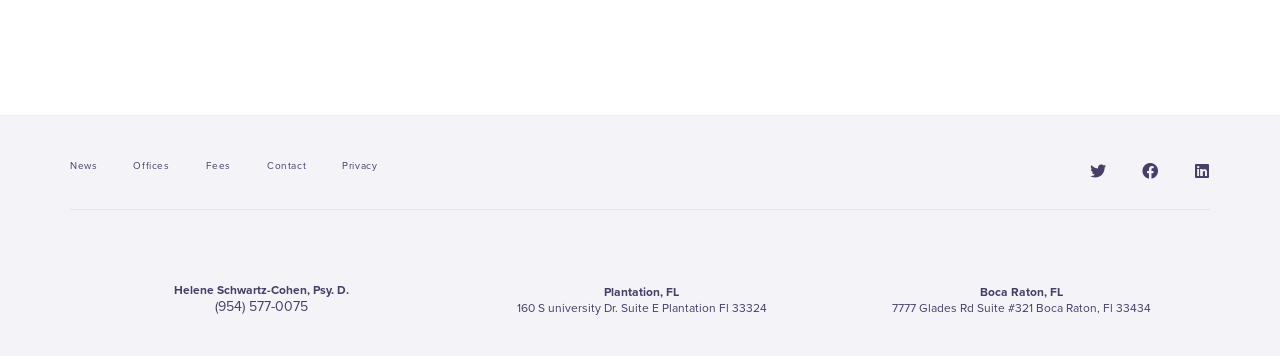Please identify the bounding box coordinates of the element's region that I should click in order to complete the following instruction: "Contact us". The bounding box coordinates consist of four float numbers between 0 and 1, i.e., [left, top, right, bottom].

[0.209, 0.433, 0.239, 0.502]